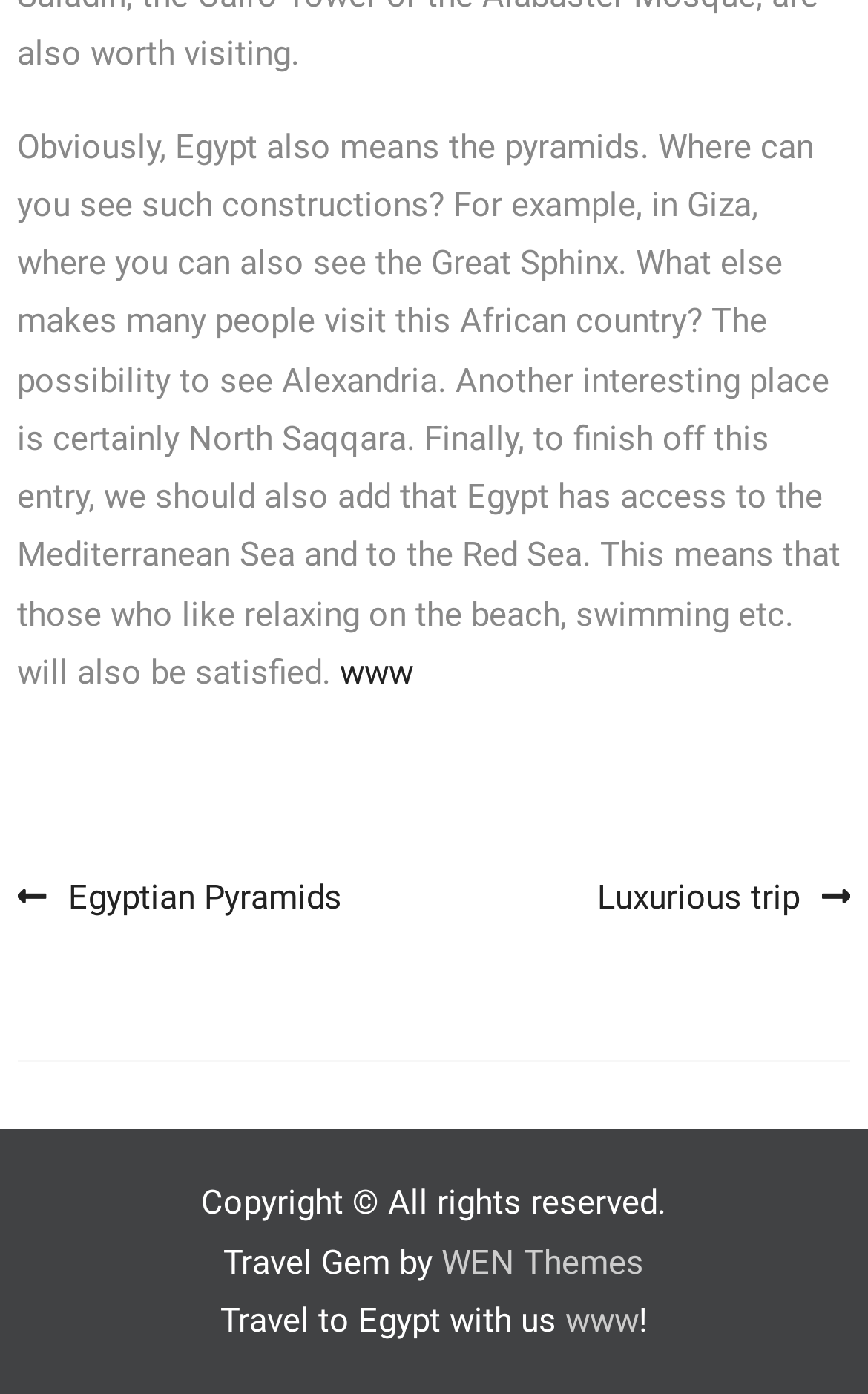How many links are there in the post navigation section?
Using the information from the image, provide a comprehensive answer to the question.

There are two links in the post navigation section, which can be found by examining the navigation element with ID 139 and its child elements. The two links are 'Egyptian Pyramids' and 'Luxurious trip'.